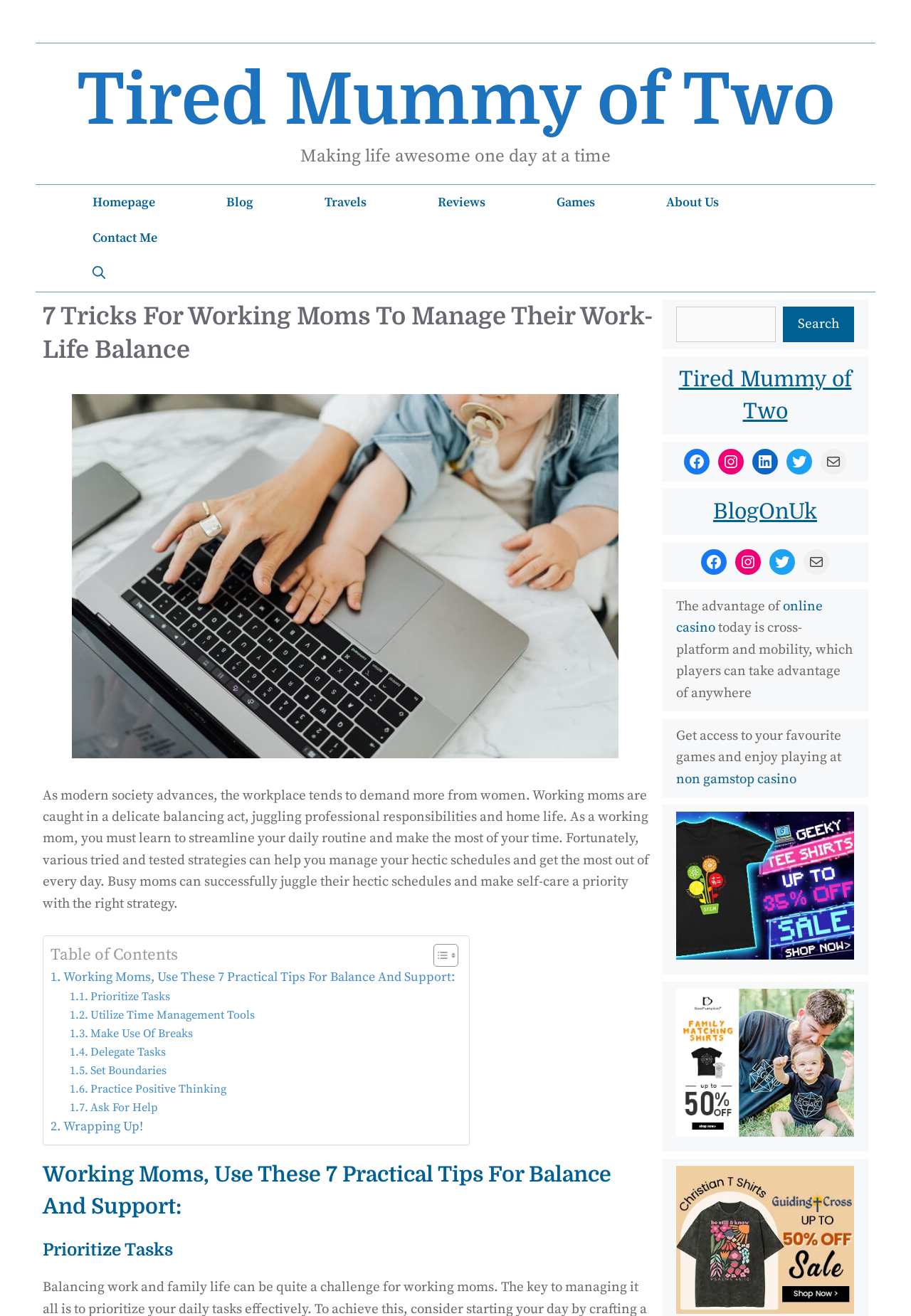Create a detailed narrative describing the layout and content of the webpage.

This webpage is about providing tips and strategies for working mothers to manage their work-life balance. At the top, there is a banner with the site's name "Tired Mummy of Two" and a tagline "Making life awesome one day at a time". Below the banner, there is a navigation menu with links to the homepage, blog, travels, reviews, games, and about us sections.

The main content of the page is an article titled "7 Tricks For Working Moms To Manage Their Work-Life Balance". The article starts with an introduction, explaining the challenges working mothers face in balancing their professional and personal responsibilities. Below the introduction, there is an image of a working mom with a baby on her lap, typing on a laptop.

The article then presents seven practical tips for working mothers to achieve a better work-life balance. These tips are listed in a table of contents, with links to each section. The tips include prioritizing tasks, utilizing time management tools, making use of breaks, delegating tasks, setting boundaries, practicing positive thinking, and asking for help. Each tip is explained in a separate section, with a heading and a brief description.

On the right side of the page, there are several complementary sections, including a search bar, social media links, and advertisements for online casinos, geek t-shirts, family matching shirts, and Christian t-shirts.